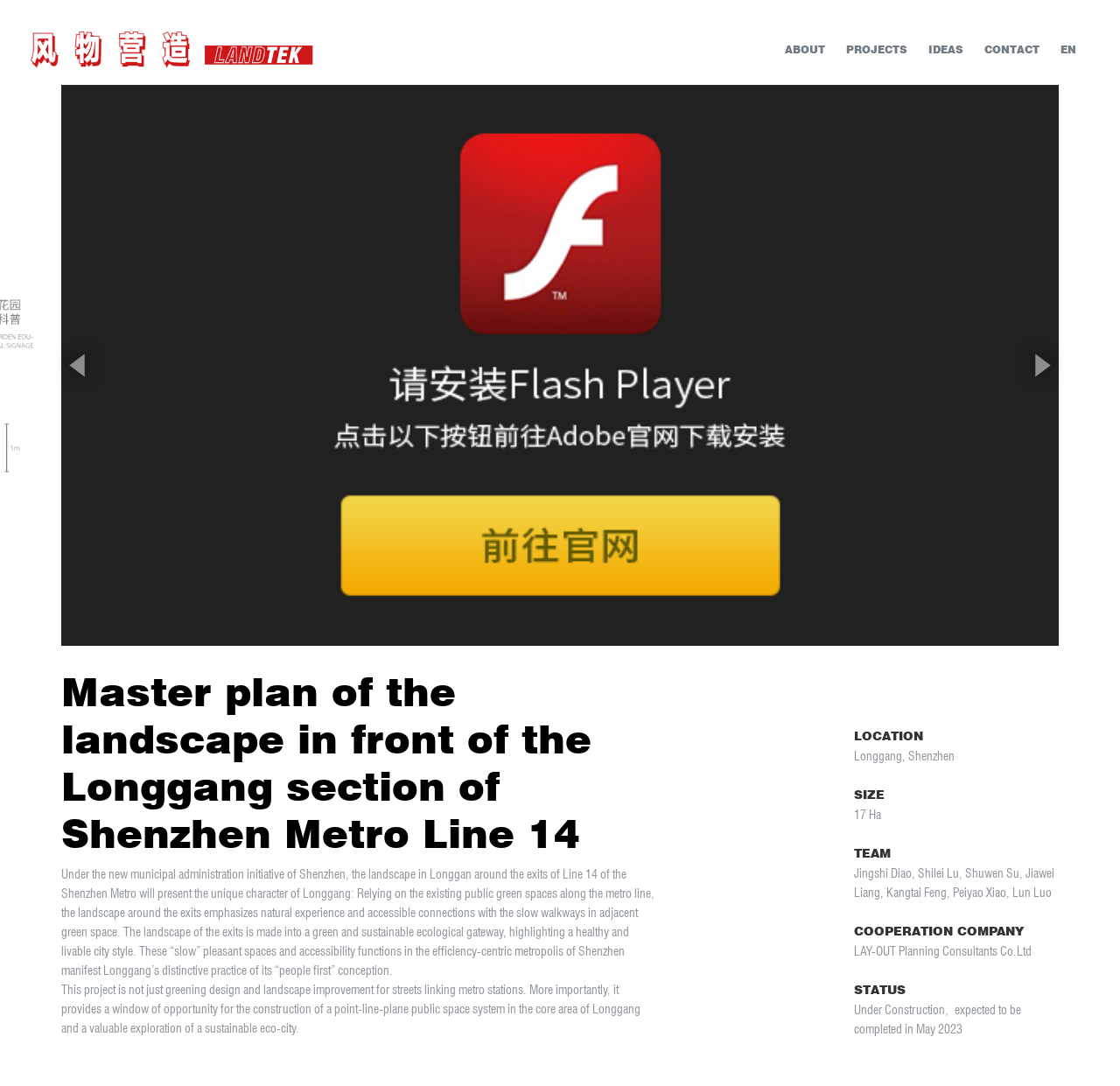What is the size of the project?
Give a thorough and detailed response to the question.

The size of the project can be found in the section labeled 'SIZE', which is located in the middle of the webpage. The text '17 Ha' is listed as the size of the project.